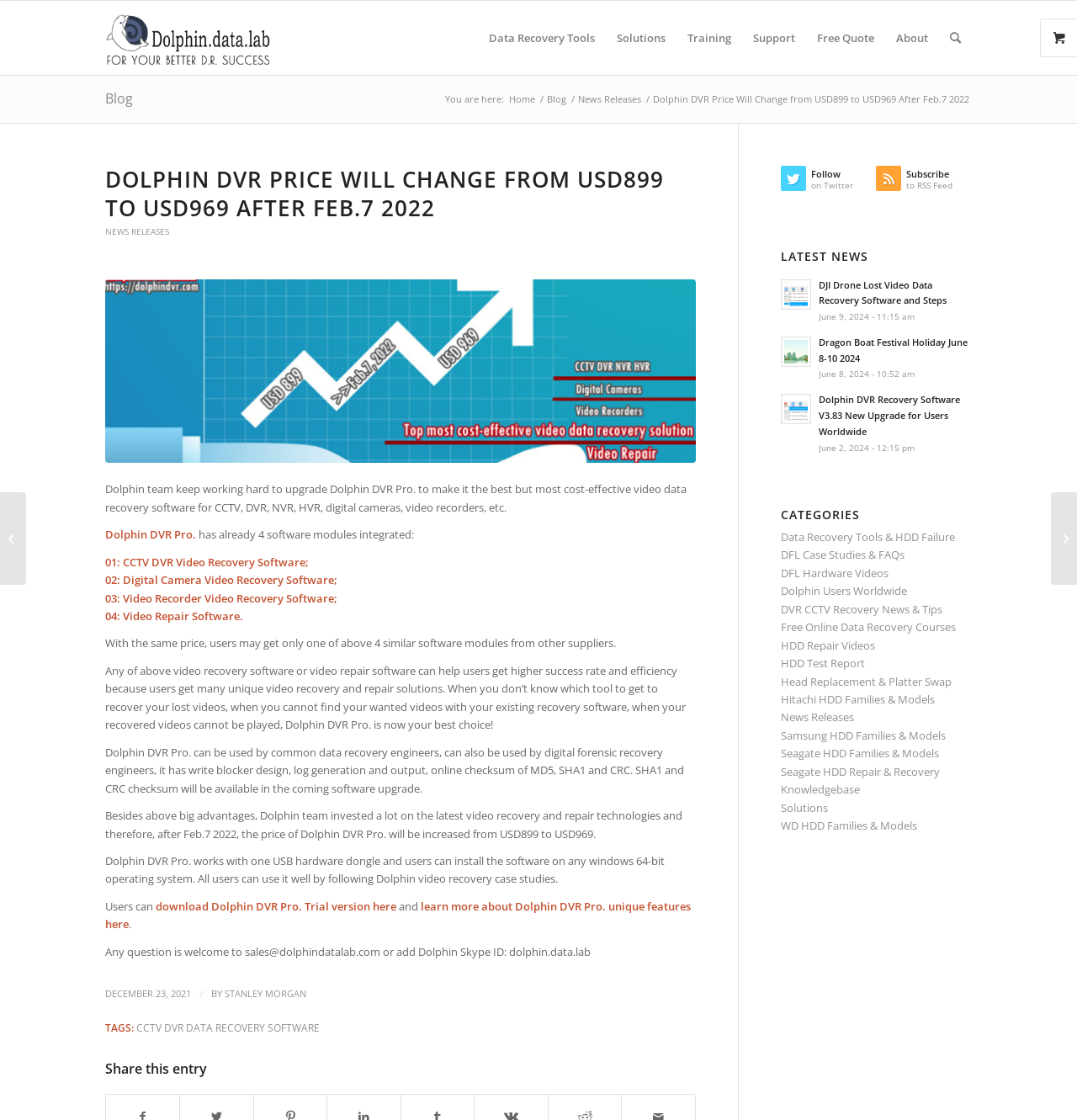Determine the bounding box coordinates for the UI element described. Format the coordinates as (top-left x, top-left y, bottom-right x, bottom-right y) and ensure all values are between 0 and 1. Element description: Stanley Morgan

[0.209, 0.882, 0.284, 0.893]